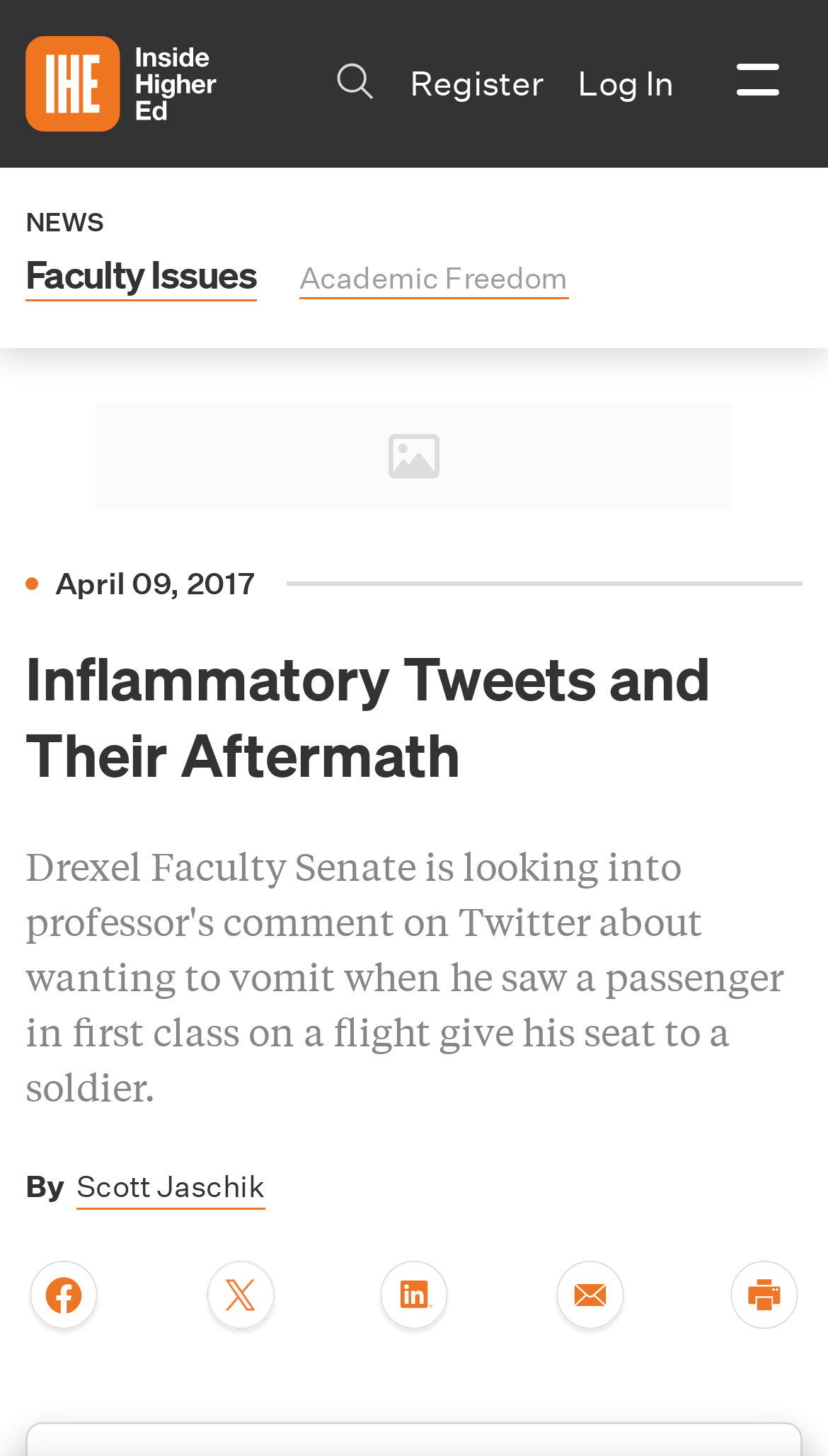Locate the bounding box coordinates of the clickable area needed to fulfill the instruction: "Share the article to Facebook".

[0.031, 0.866, 0.123, 0.918]